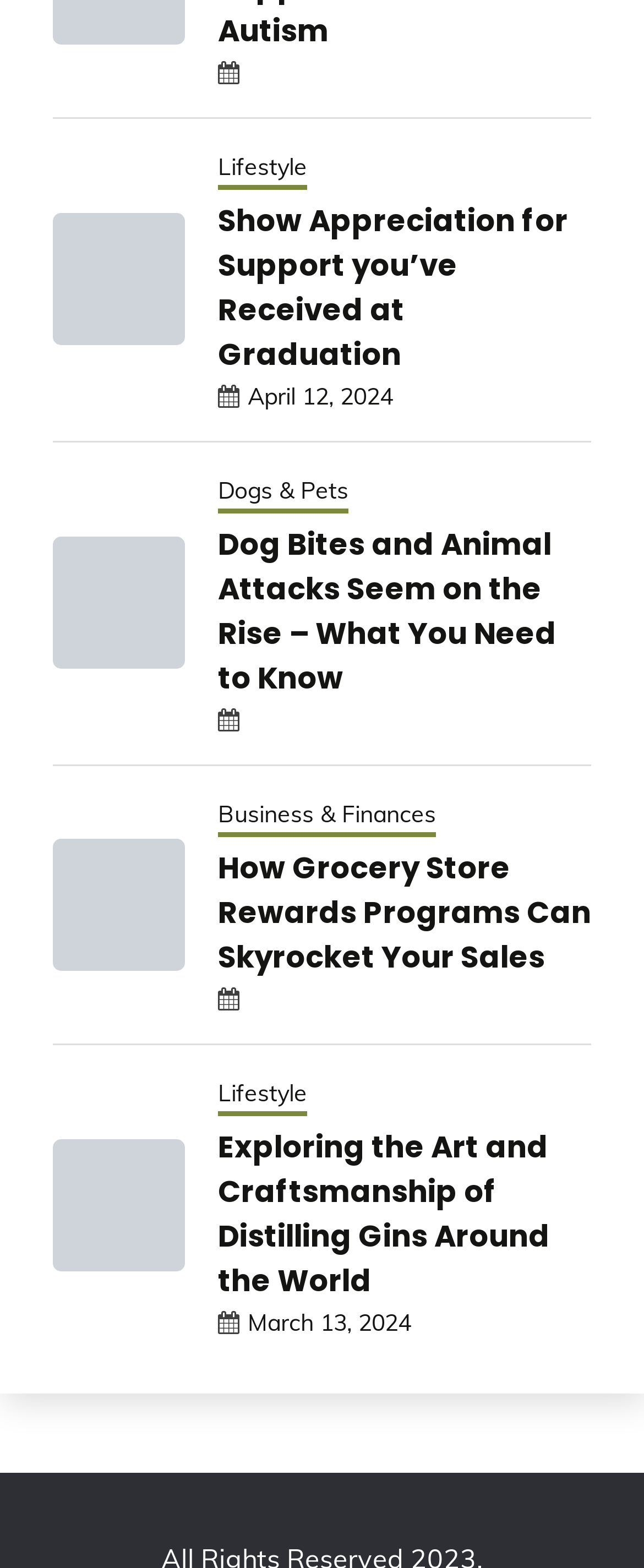Identify the bounding box coordinates for the element you need to click to achieve the following task: "View 'Lifestyle' category". The coordinates must be four float values ranging from 0 to 1, formatted as [left, top, right, bottom].

[0.338, 0.095, 0.477, 0.121]